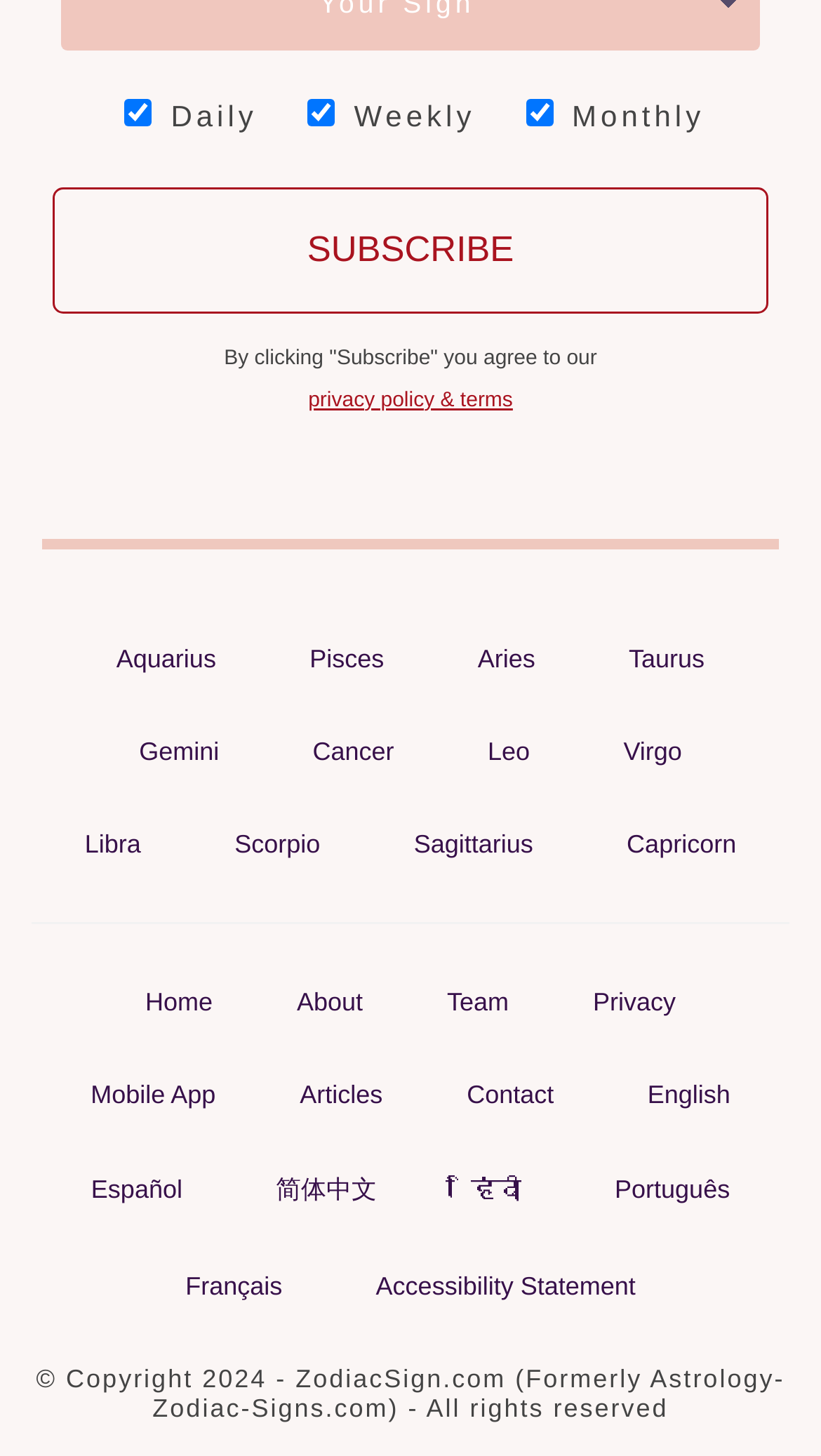Identify the bounding box coordinates of the clickable region required to complete the instruction: "View articles". The coordinates should be given as four float numbers within the range of 0 and 1, i.e., [left, top, right, bottom].

[0.34, 0.734, 0.492, 0.769]